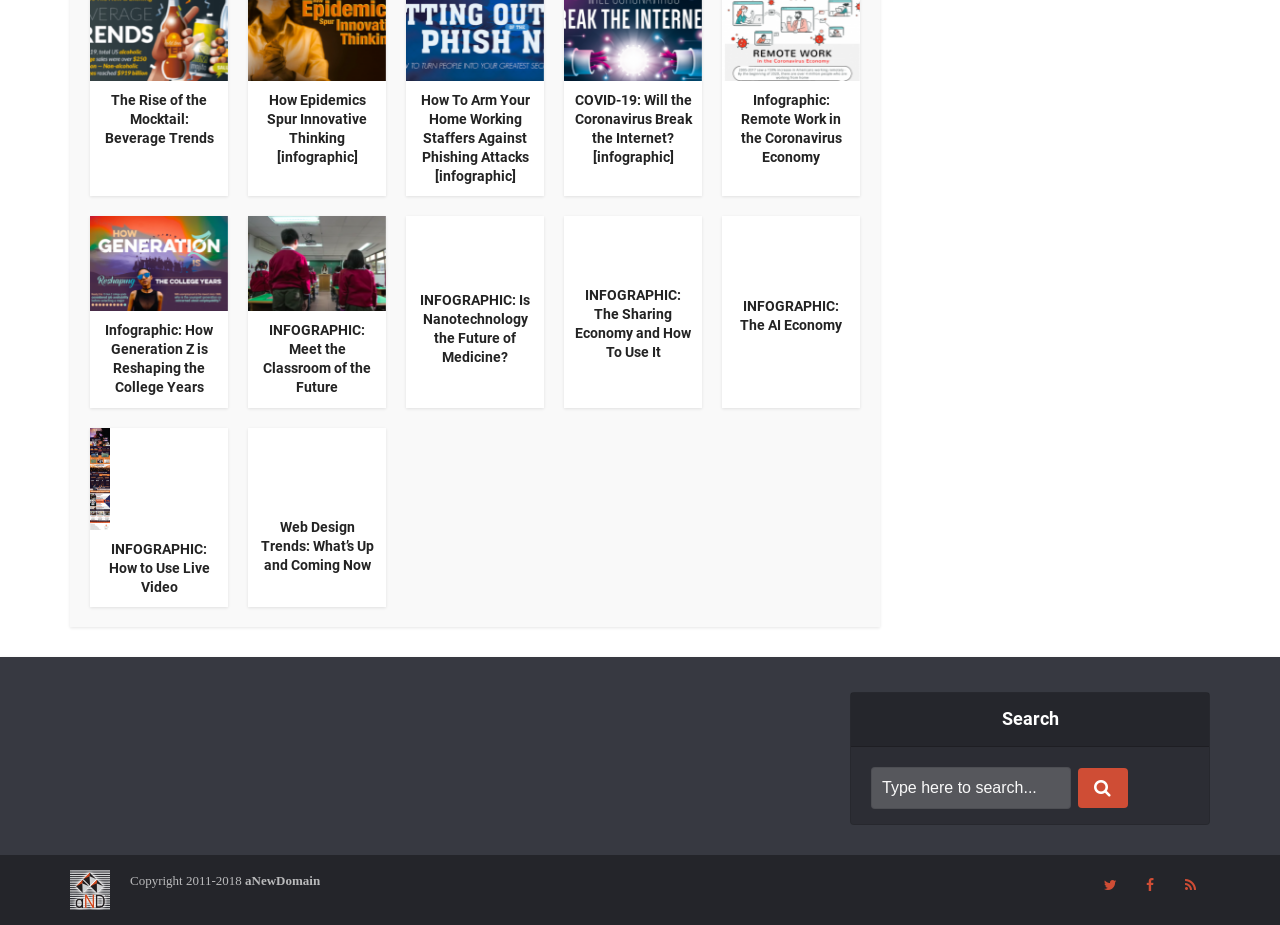Refer to the image and provide an in-depth answer to the question: 
What is the copyright year range?

The copyright year range is mentioned in the StaticText element as 'Copyright 2011-2018', which indicates that the webpage's content is copyrighted from 2011 to 2018.